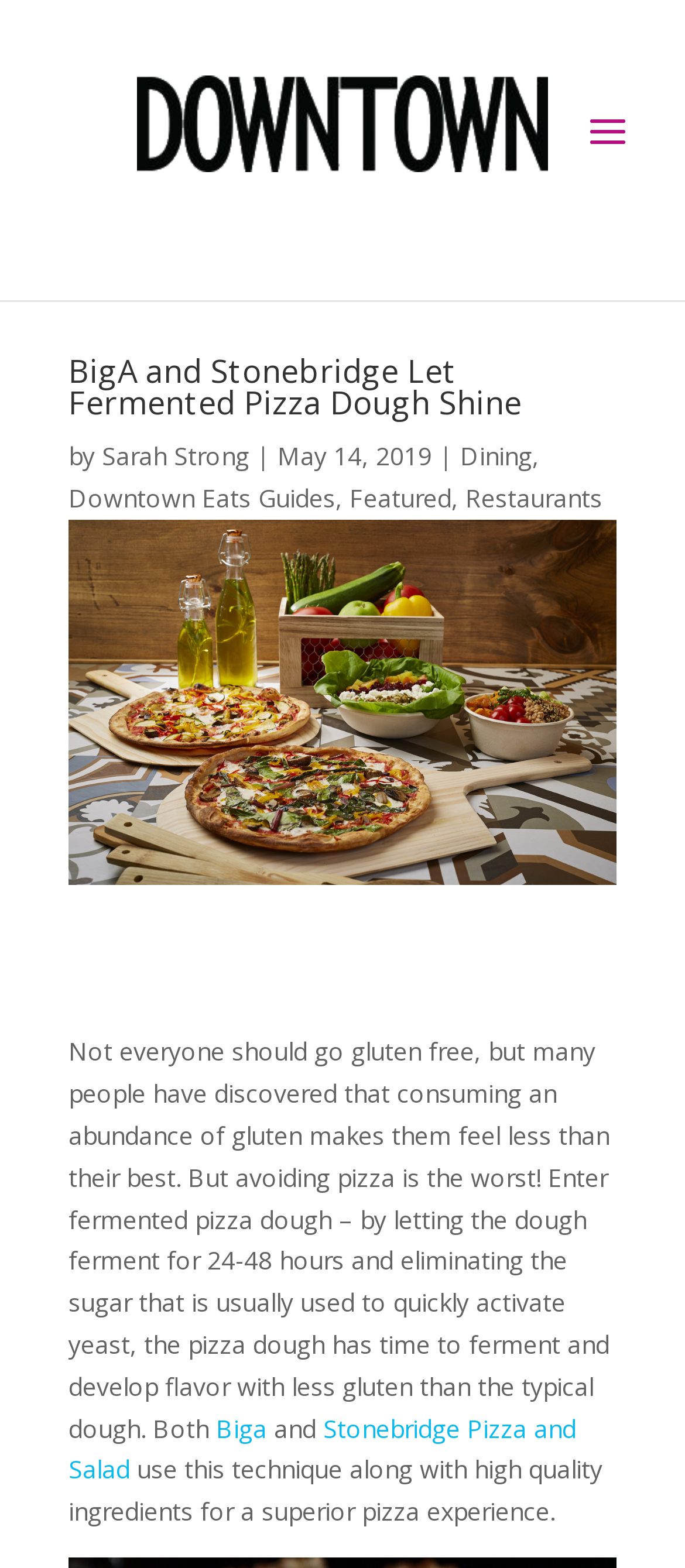Pinpoint the bounding box coordinates of the area that should be clicked to complete the following instruction: "Click on Downtown Magazine". The coordinates must be given as four float numbers between 0 and 1, i.e., [left, top, right, bottom].

[0.2, 0.066, 0.8, 0.087]